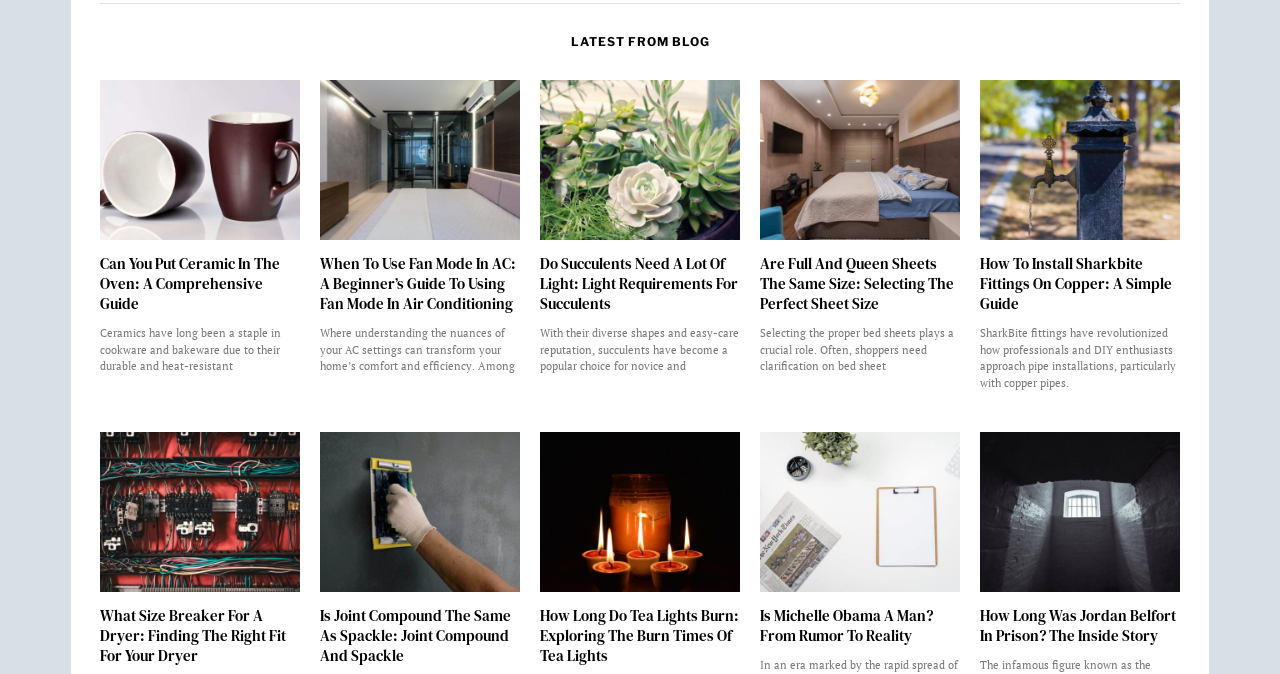Identify the bounding box coordinates of the section that should be clicked to achieve the task described: "Learn about When To Use Fan Mode In AC".

[0.25, 0.118, 0.406, 0.355]